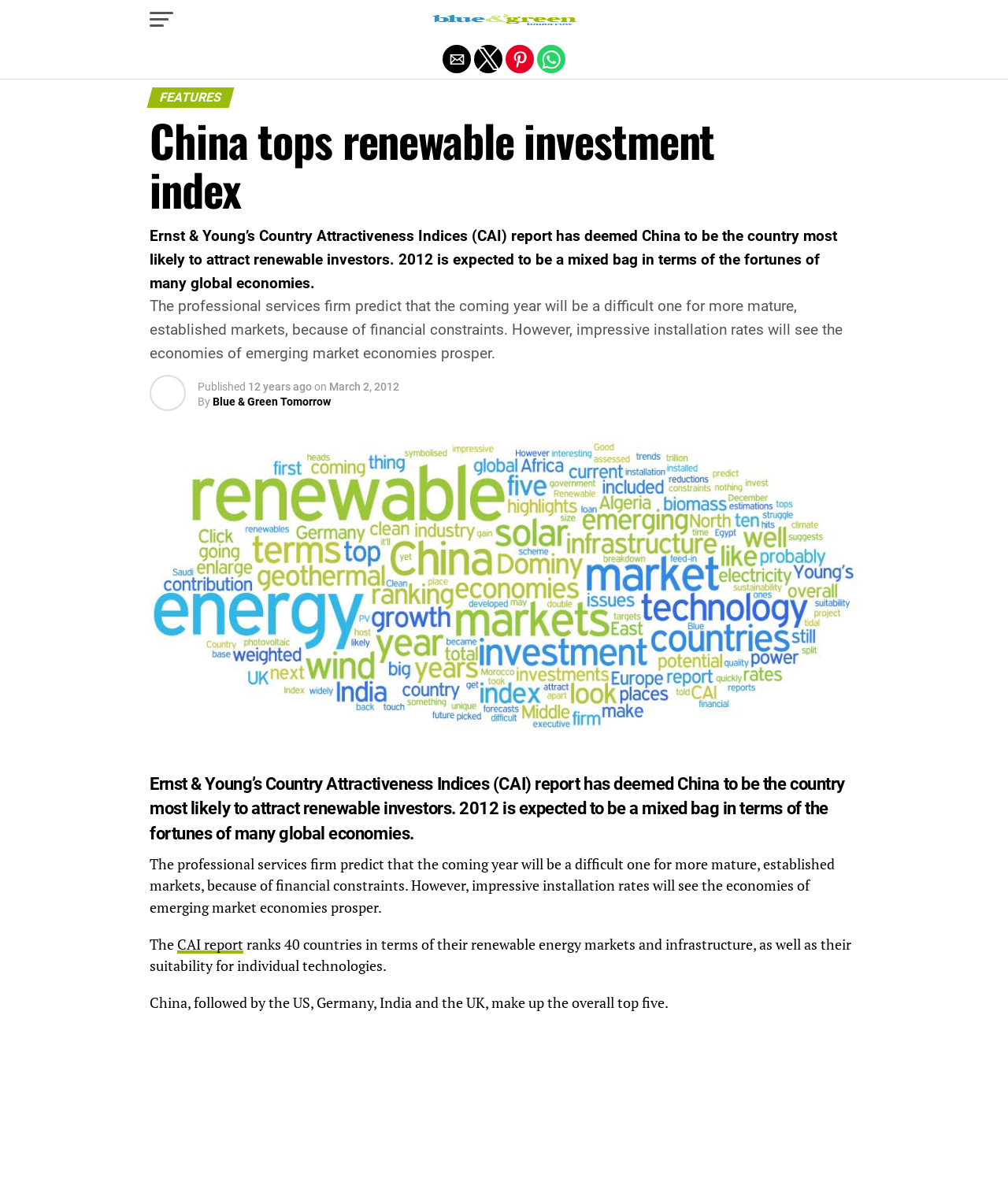Given the webpage screenshot and the description, determine the bounding box coordinates (top-left x, top-left y, bottom-right x, bottom-right y) that define the location of the UI element matching this description: aria-label="Share by pinterest"

[0.502, 0.038, 0.53, 0.061]